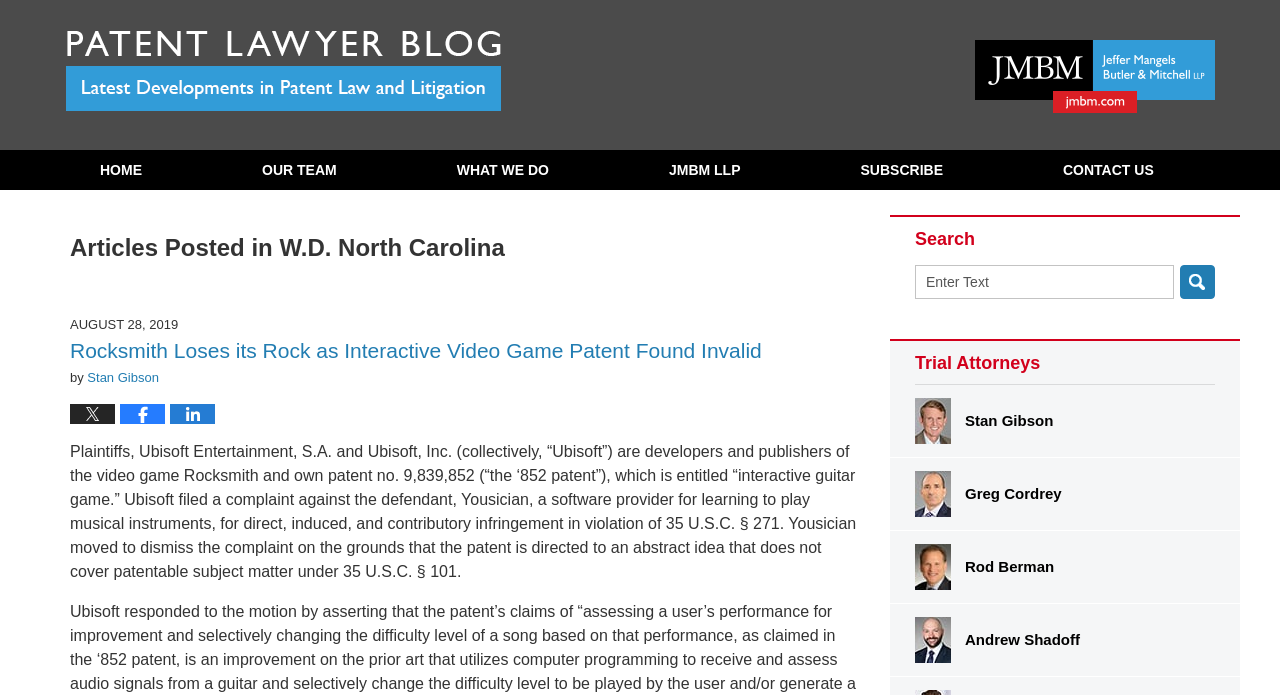What is the main heading displayed on the webpage? Please provide the text.

Articles Posted in W.D. North Carolina